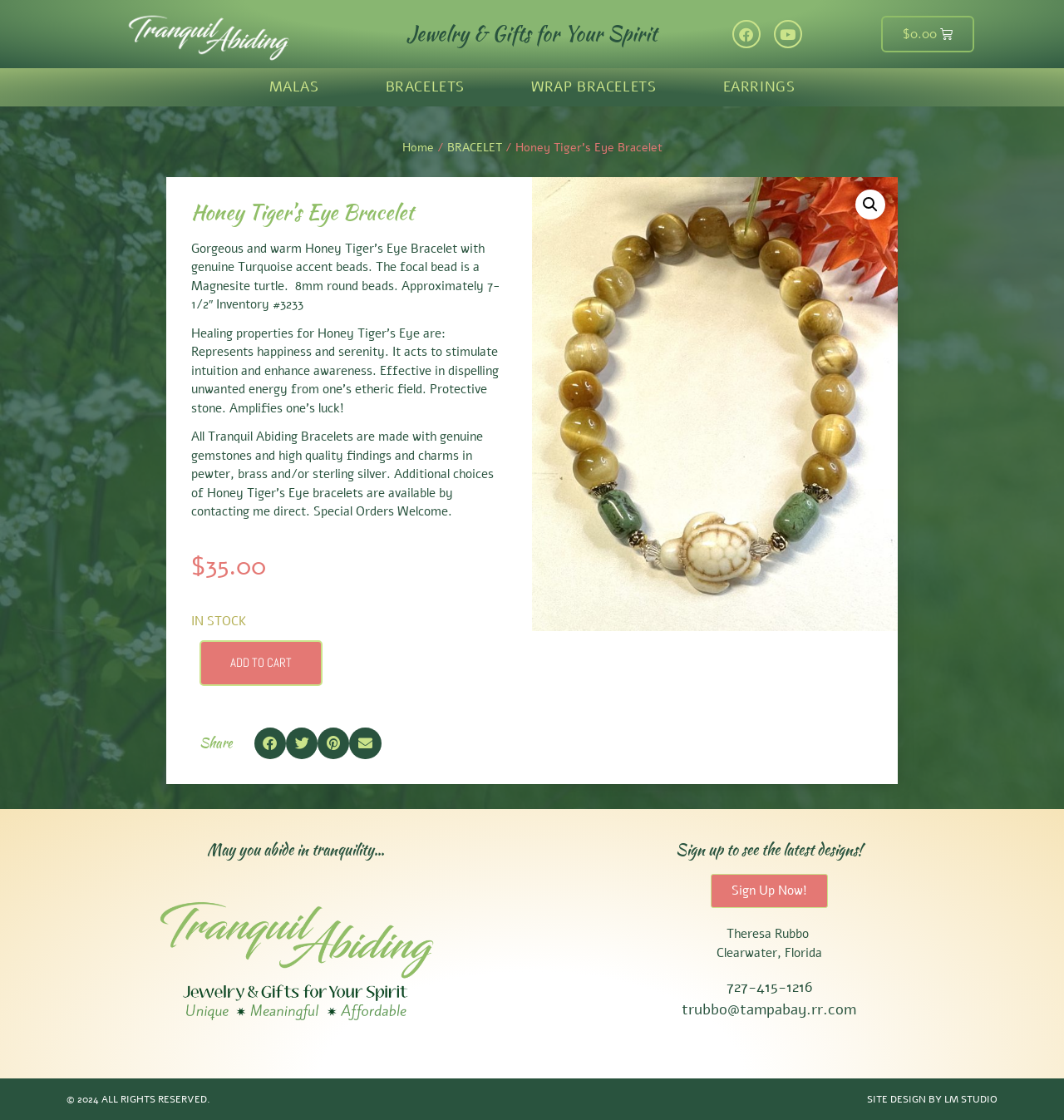What is the shape of the focal bead?
Provide a concise answer using a single word or phrase based on the image.

Lotus flower